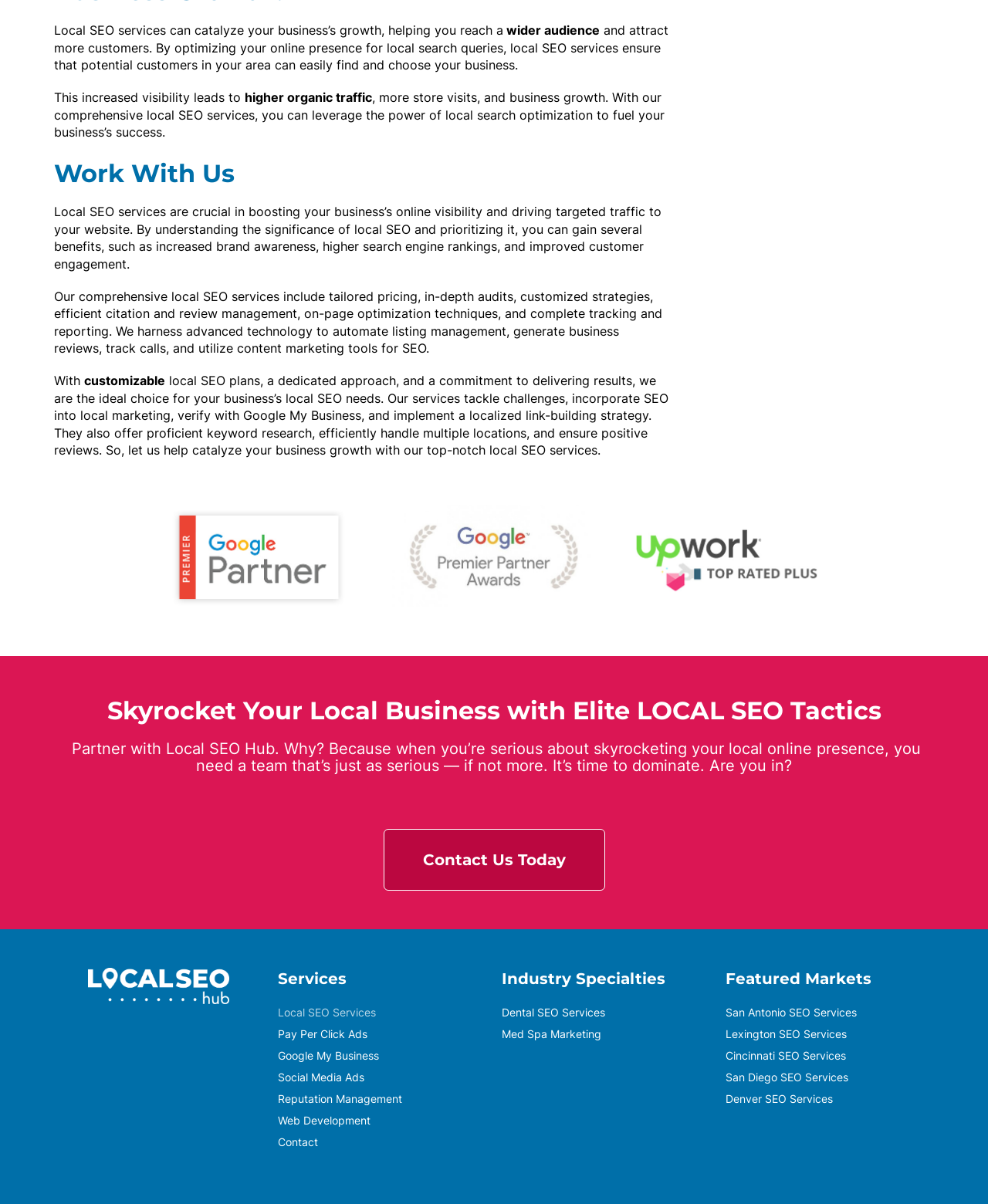Please pinpoint the bounding box coordinates for the region I should click to adhere to this instruction: "Click on the 'corruption' tag".

None